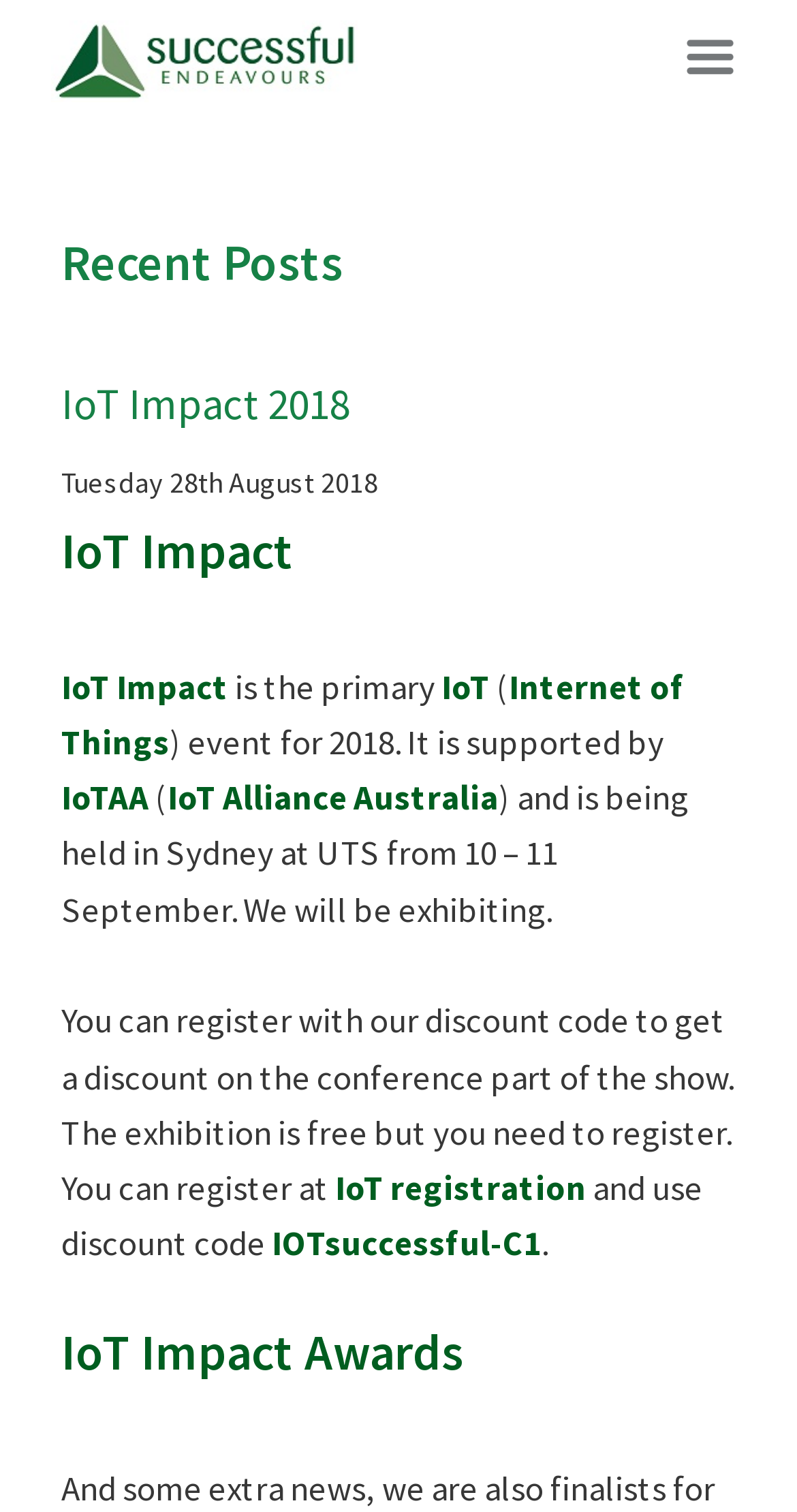What is the discount code for IoT registration?
Answer the question based on the image using a single word or a brief phrase.

IOTsuccessful-C1